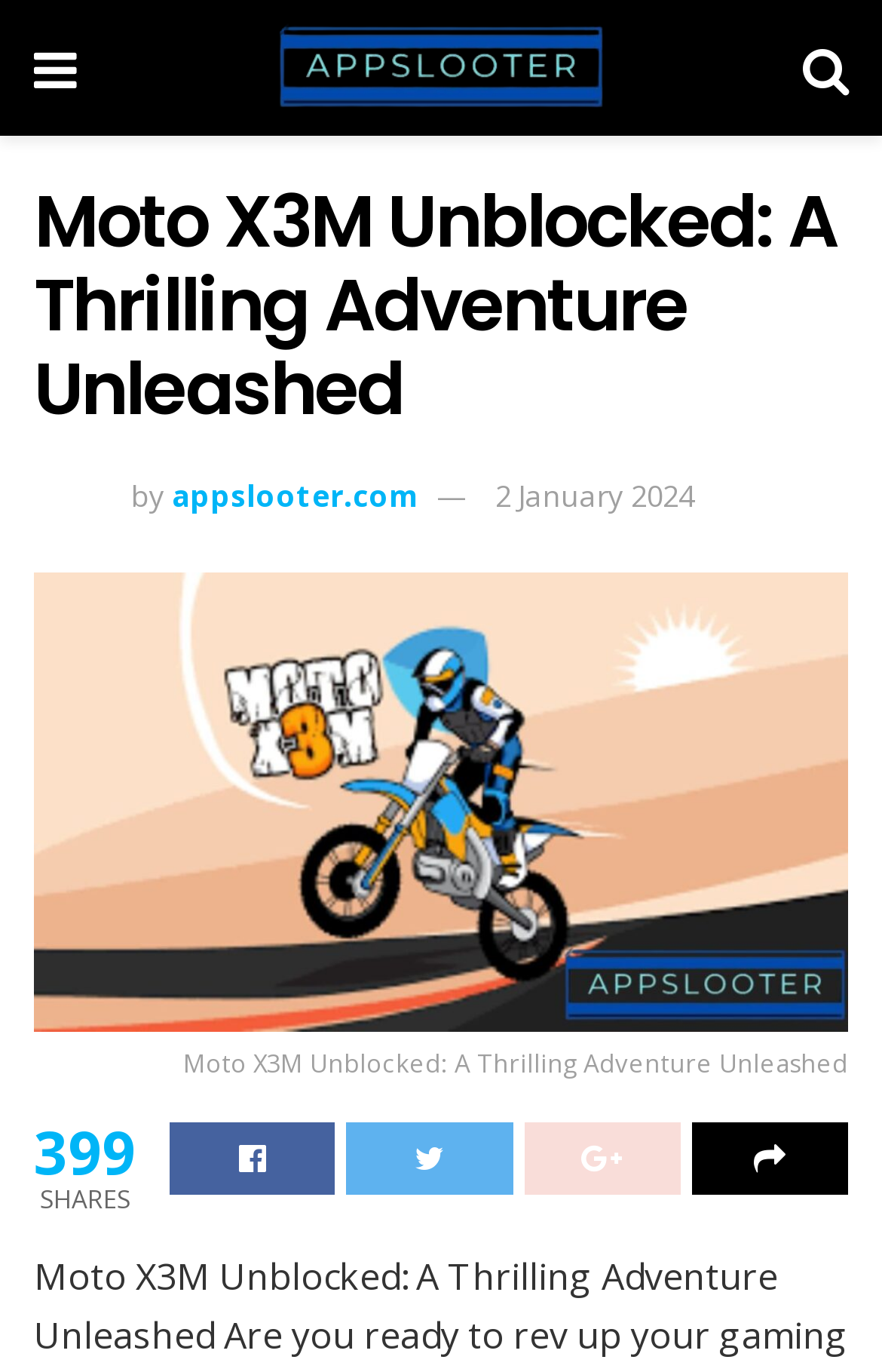What is the name of the game?
Respond with a short answer, either a single word or a phrase, based on the image.

Moto X3M Unblocked